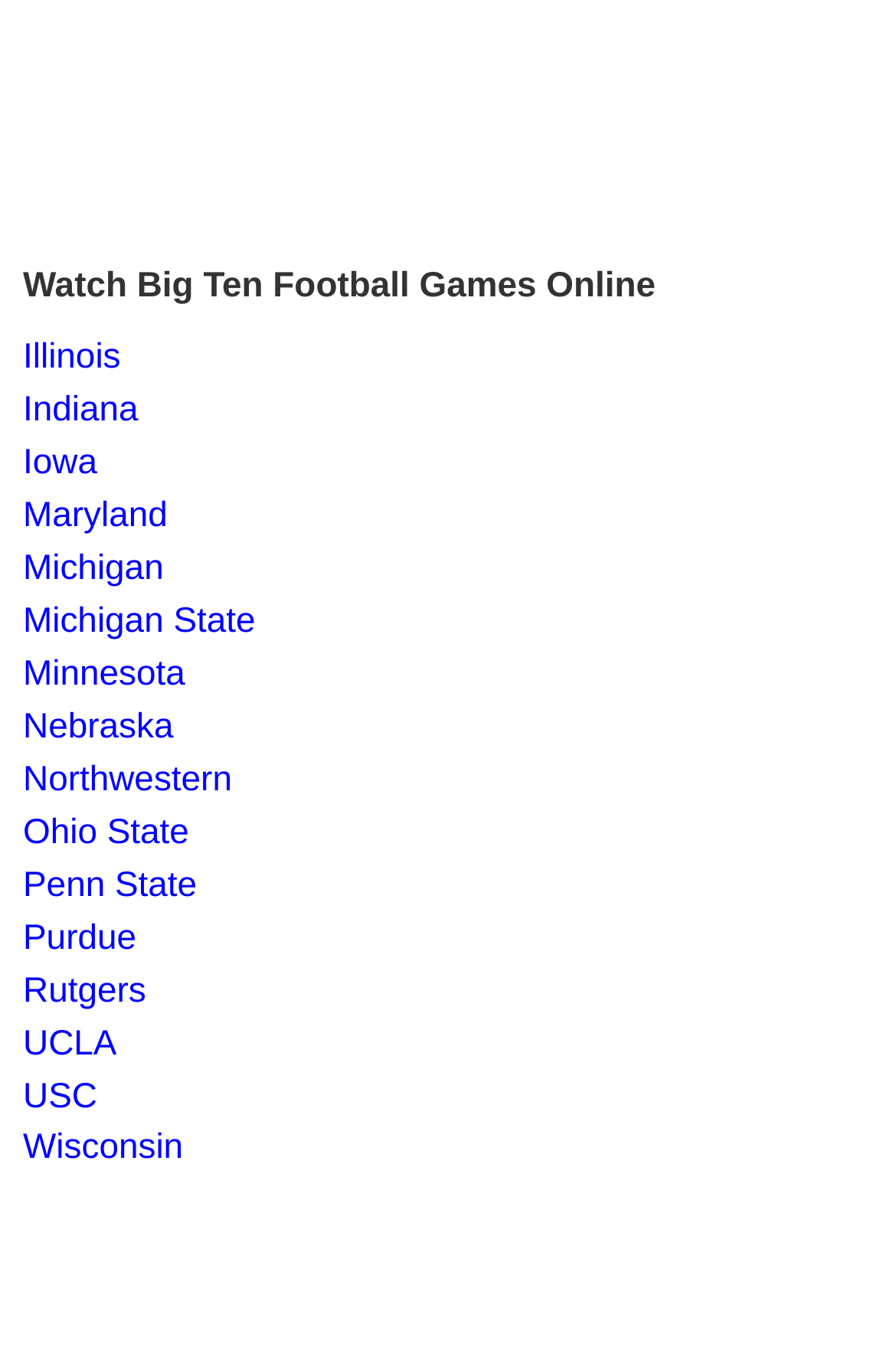Please find and report the bounding box coordinates of the element to click in order to perform the following action: "View Michigan State games". The coordinates should be expressed as four float numbers between 0 and 1, in the format [left, top, right, bottom].

[0.026, 0.44, 0.285, 0.468]